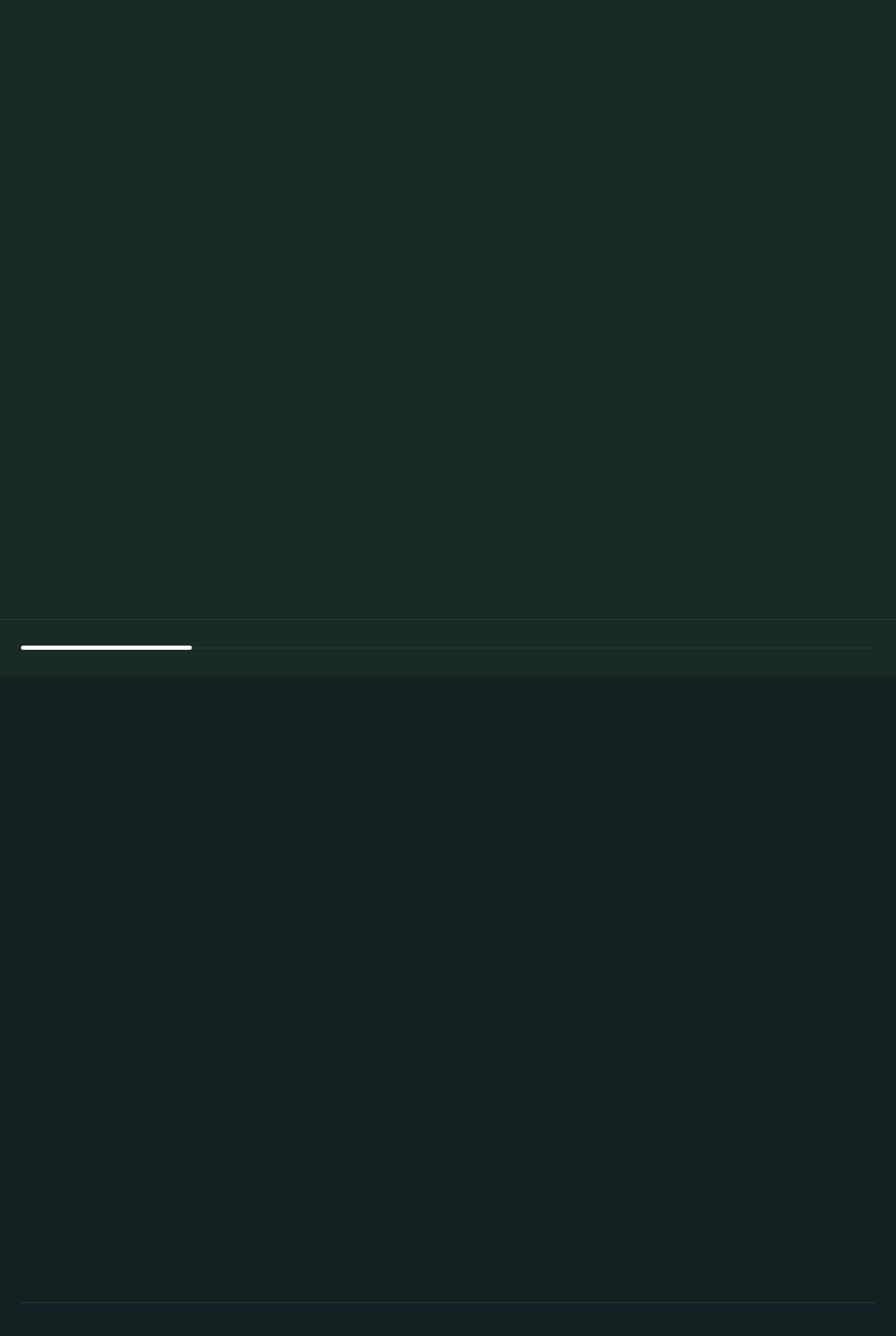What is the category of the projects displayed?
Give a one-word or short phrase answer based on the image.

ARCHITECTURE